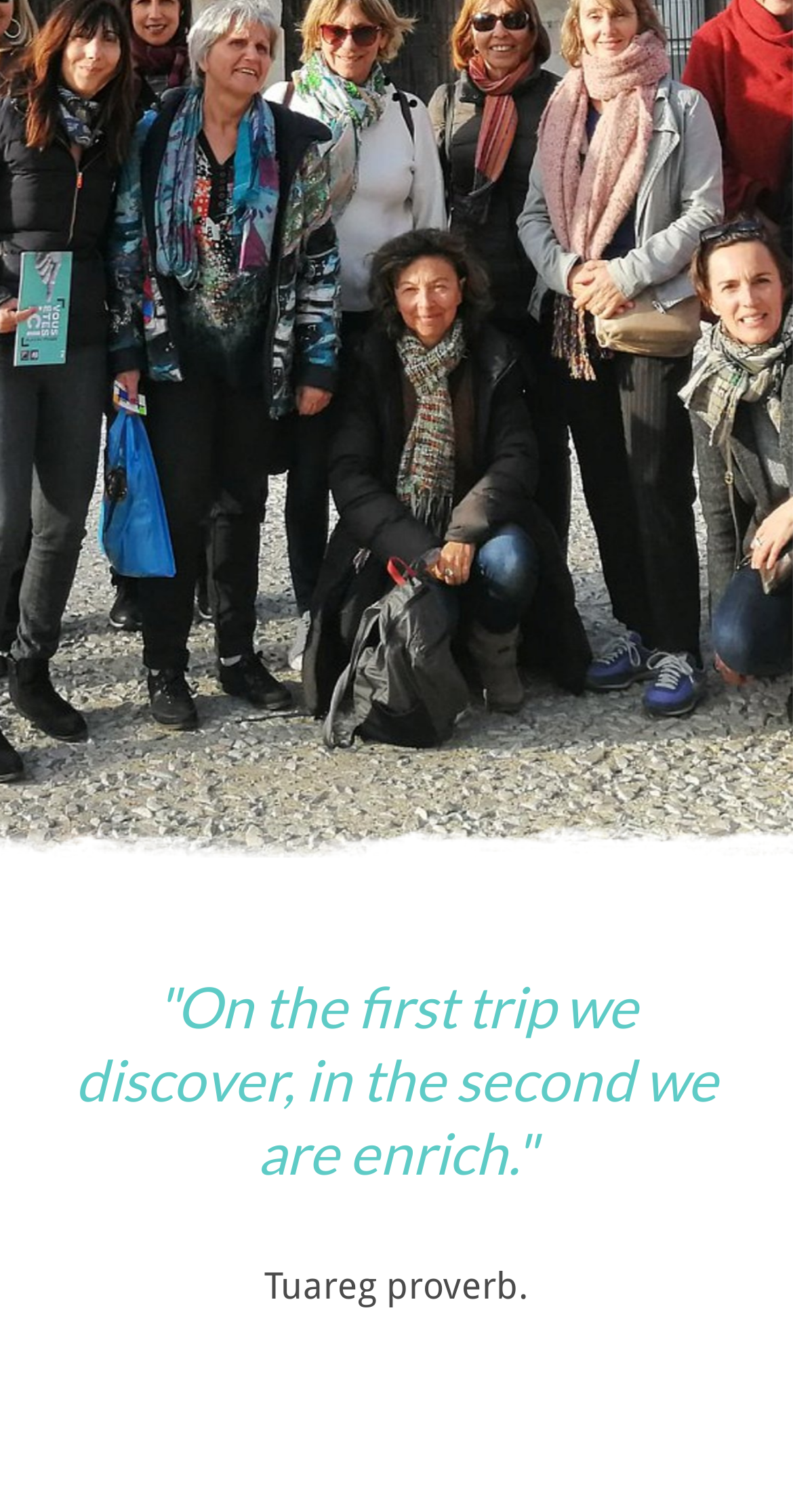For the following element description, predict the bounding box coordinates in the format (top-left x, top-left y, bottom-right x, bottom-right y). All values should be floating point numbers between 0 and 1. Description: Read more

[0.319, 0.19, 0.681, 0.247]